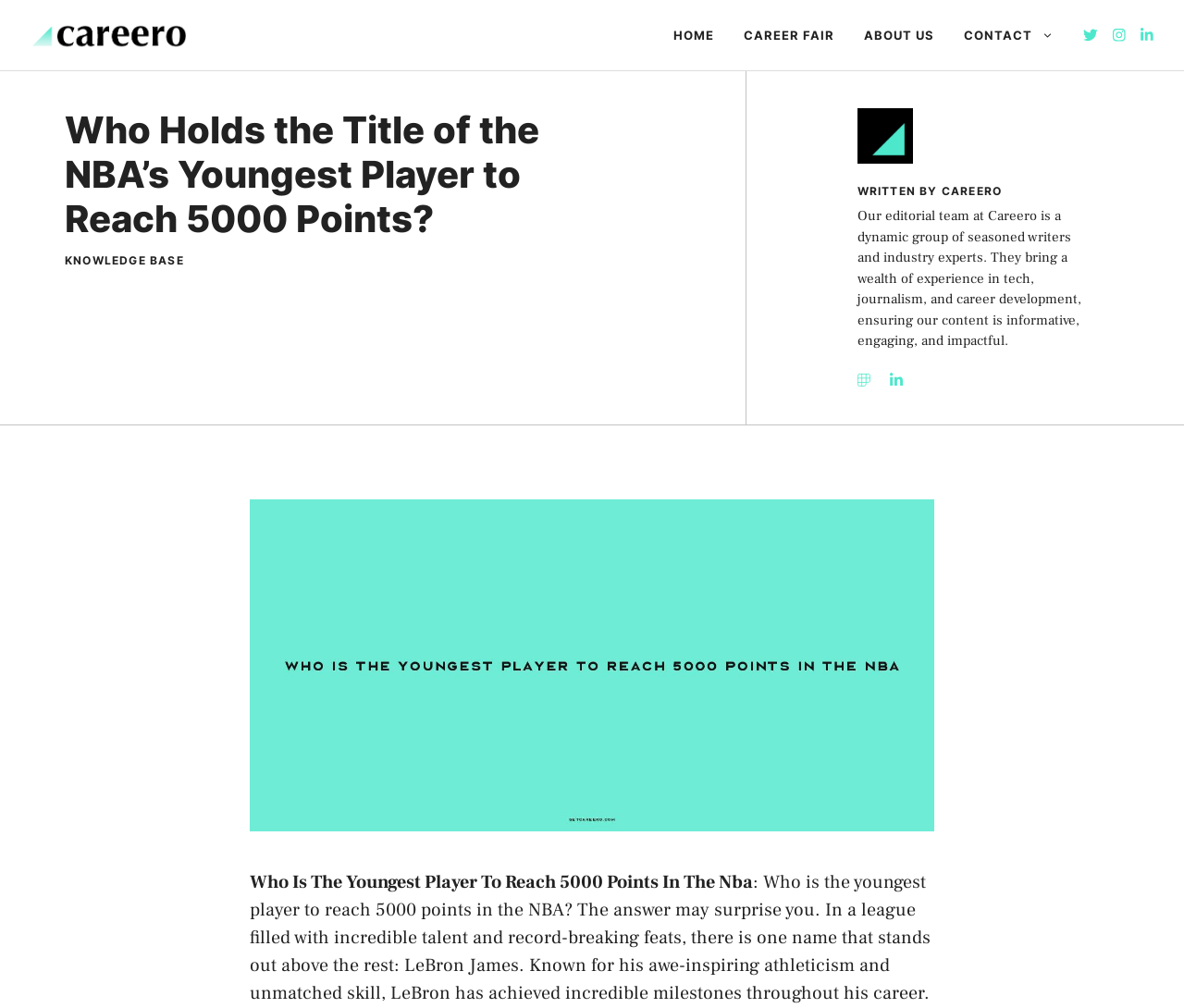What is the name of the website?
Refer to the image and respond with a one-word or short-phrase answer.

Careero